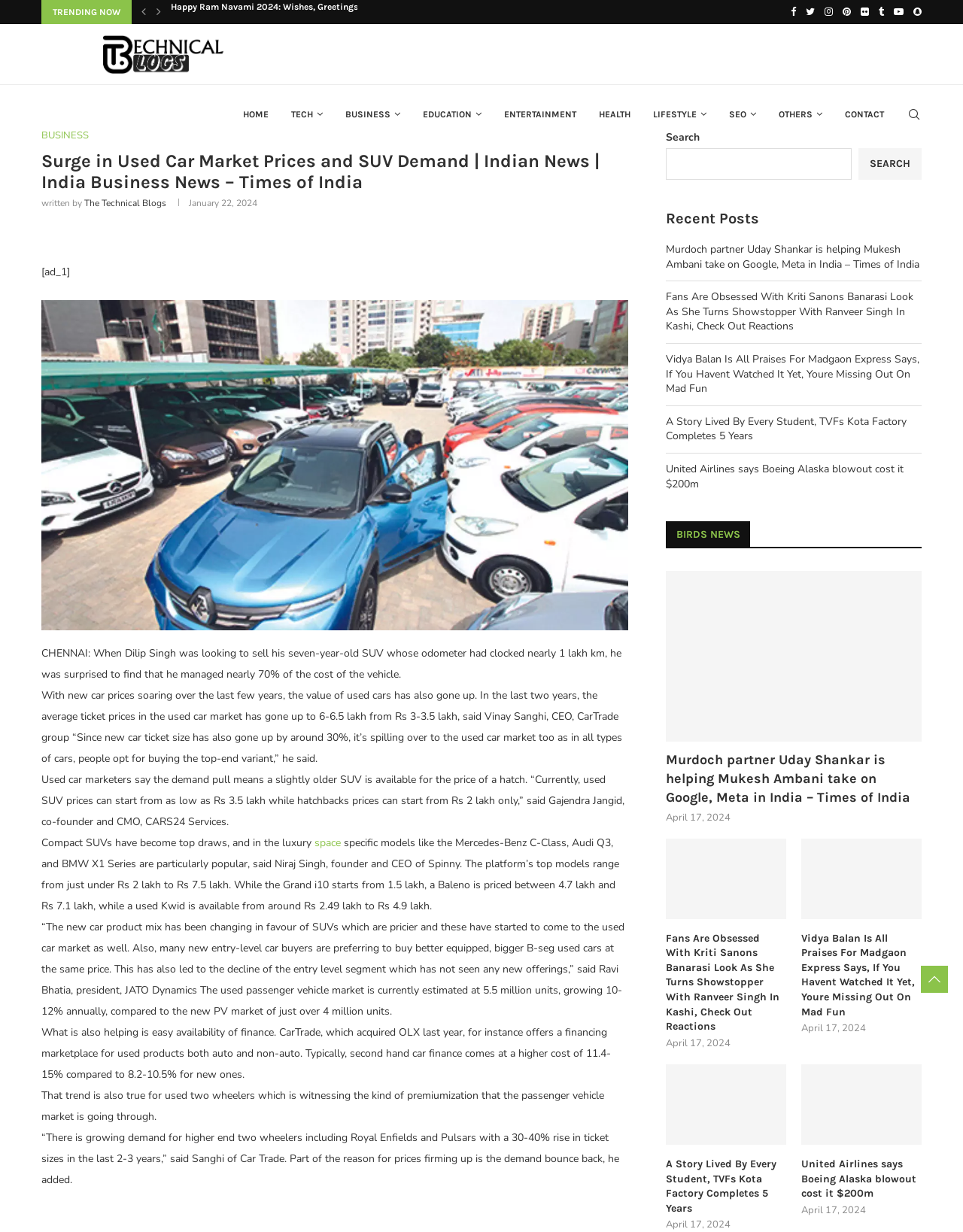What is the growth rate of the used passenger vehicle market?
Refer to the screenshot and deliver a thorough answer to the question presented.

The growth rate of the used passenger vehicle market can be found in the text 'The used passenger vehicle market is currently estimated at 5.5 million units, growing 10-12% annually' which indicates that the market is growing at a rate of 10-12% annually.